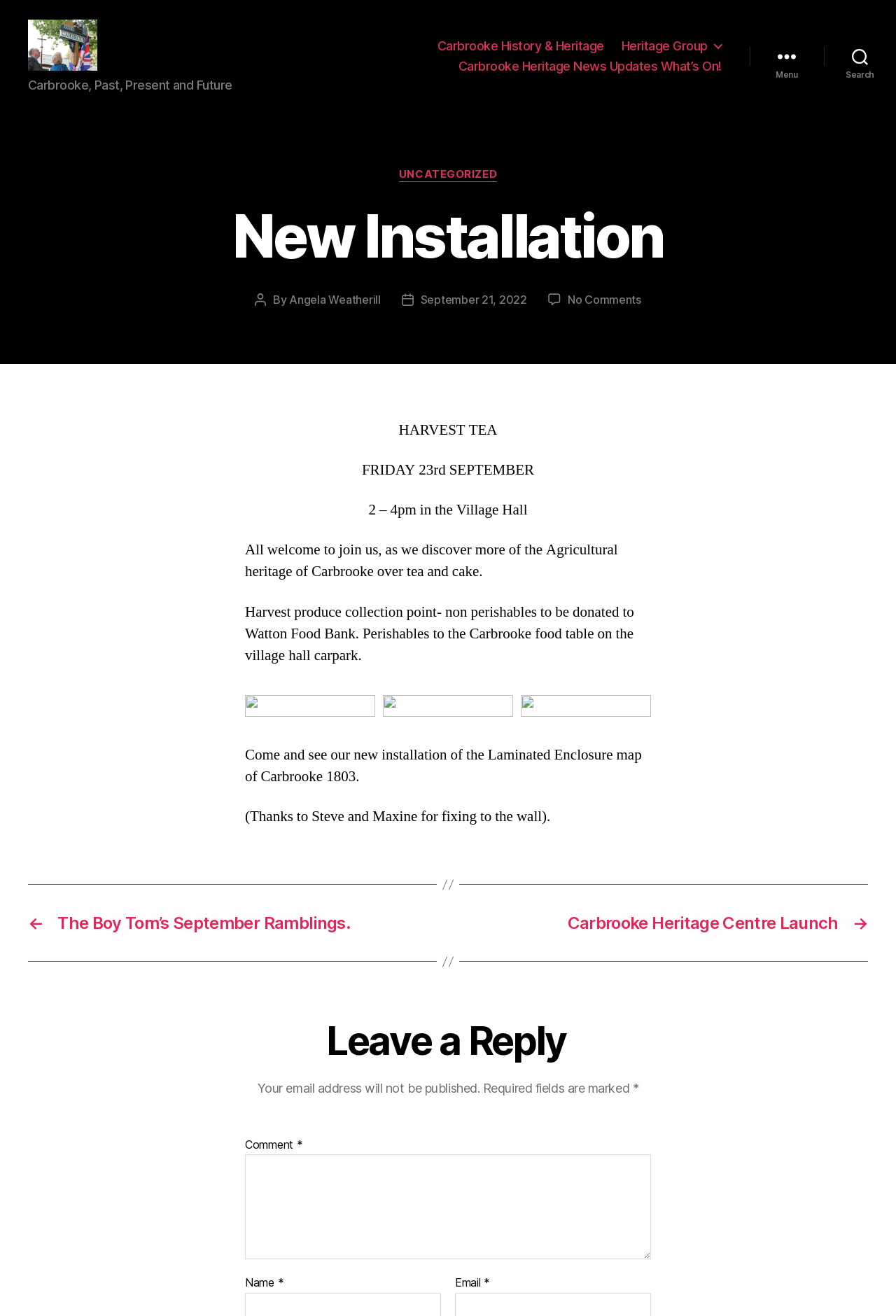What is the purpose of the Harvest produce collection point?
Look at the webpage screenshot and answer the question with a detailed explanation.

I found the answer by reading the text that says 'Harvest produce collection point- non perishables to be donated to Watton Food Bank. Perishables to the Carbrooke food table on the village hall carpark.' which explains the purpose of the collection point.